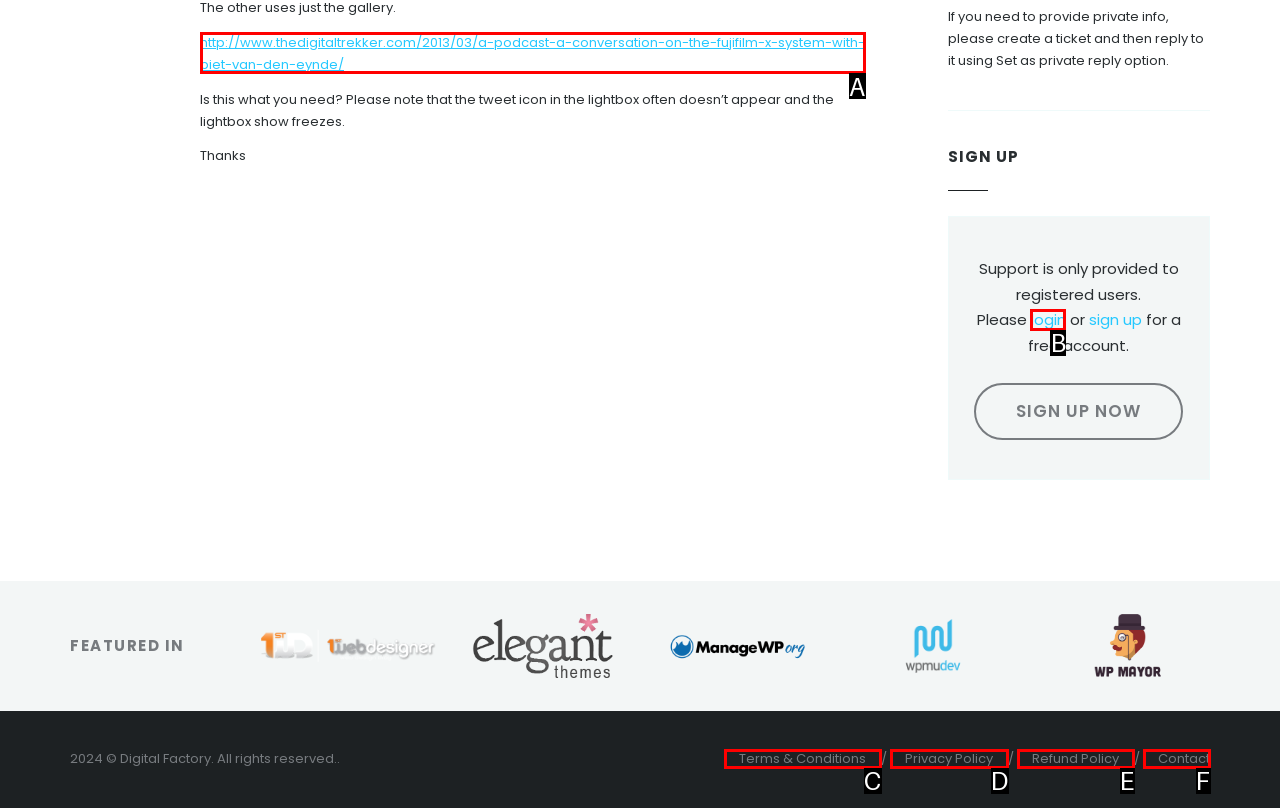Determine which option fits the following description: Refund Policy
Answer with the corresponding option's letter directly.

E